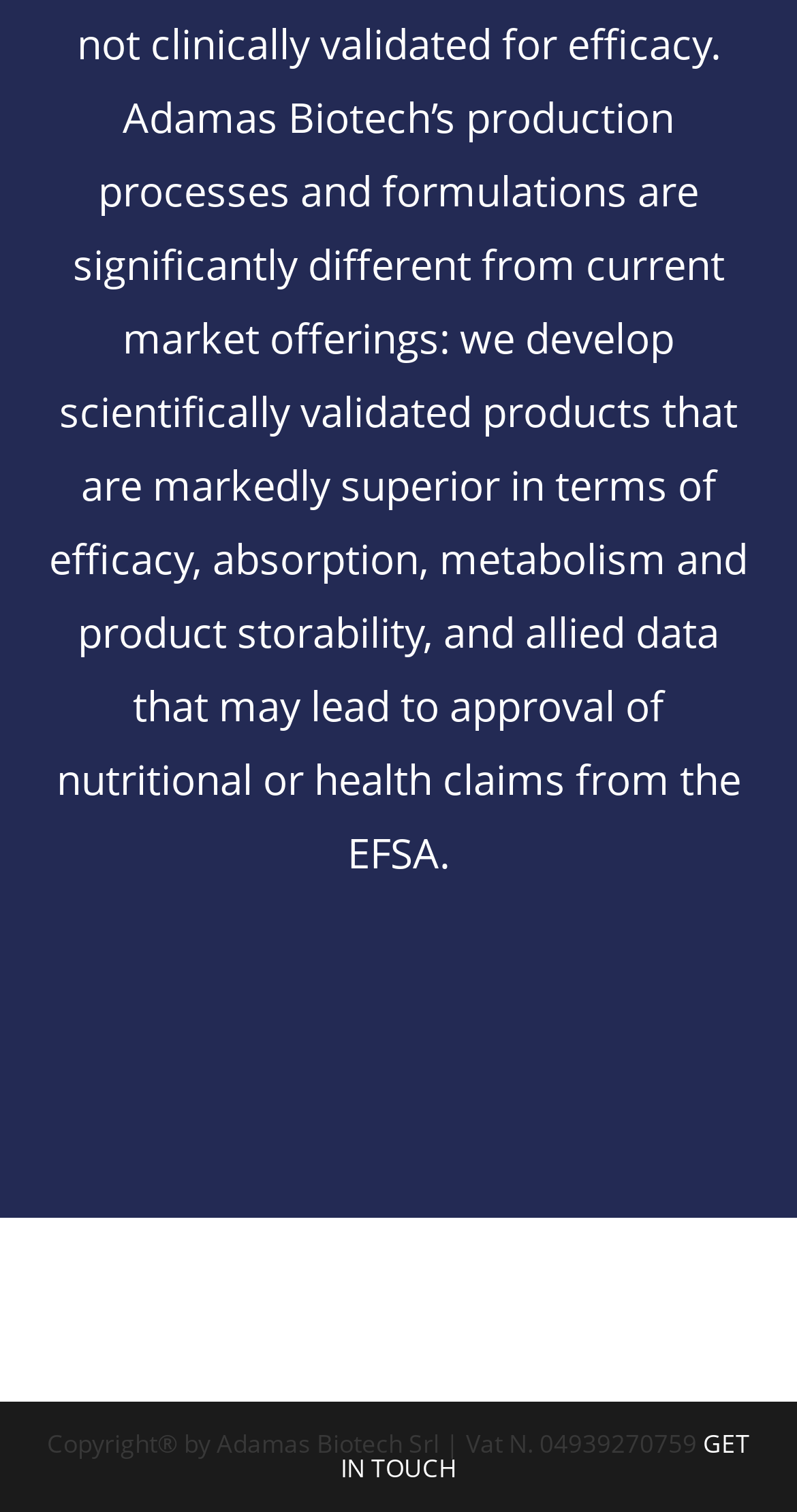Identify the bounding box of the UI element that matches this description: "GET IN TOUCH".

[0.427, 0.943, 0.941, 0.982]